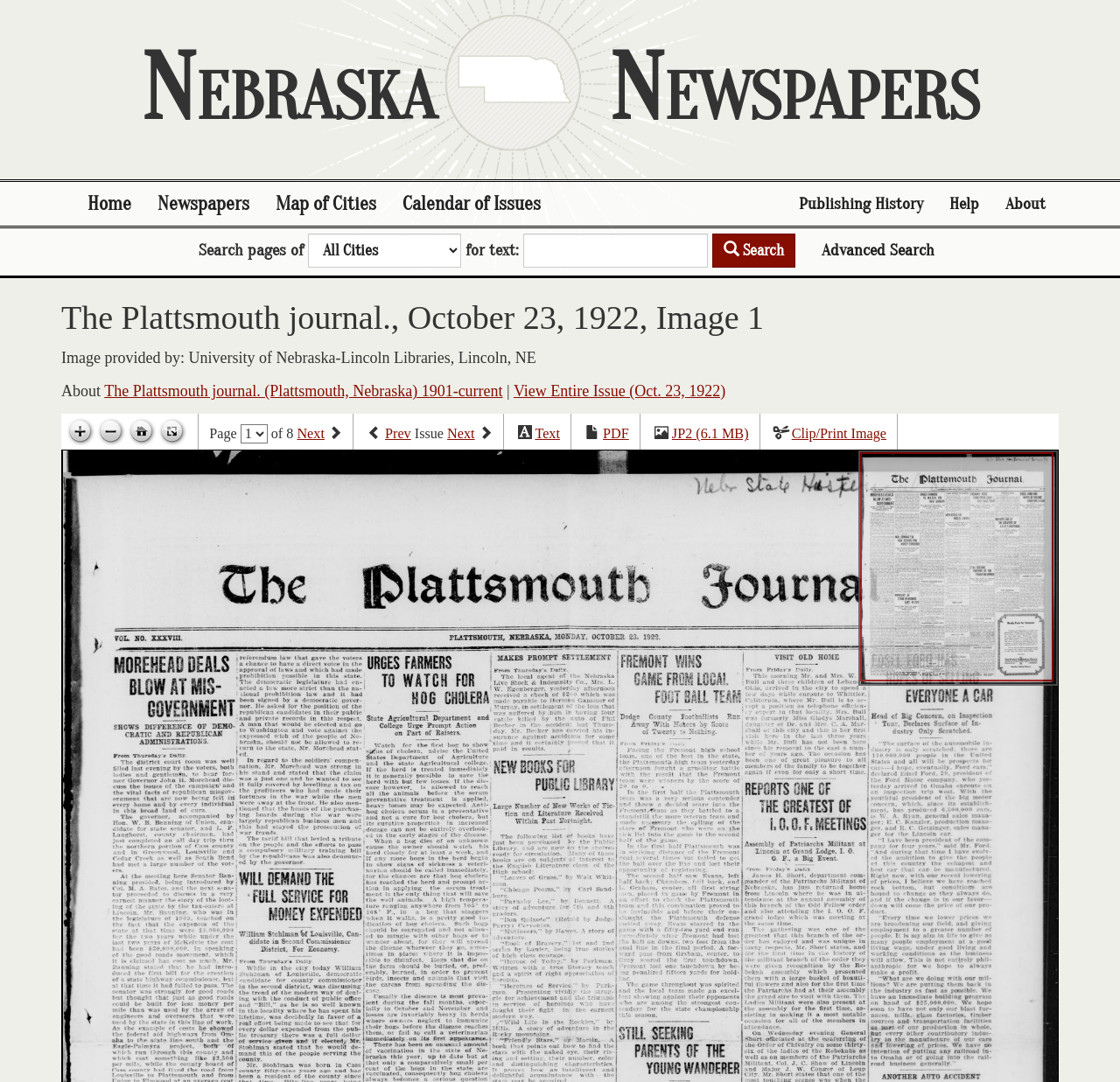Offer a thorough description of the webpage.

This webpage is dedicated to Nebraska Newspapers, providing resources related to the state's papers, including full-text search and historical essays. At the top, there is a heading "Nebraska Newspapers" followed by a row of links, including "Home", "Newspapers", "Map of Cities", "Calendar of Issues", "Publishing History", "Help", and "About". 

Below the links, there is a search bar with a combobox and a search button. The search bar is labeled "Search pages of" and allows users to input search terms. There is also an "Advanced Search" link next to the search button.

The main content of the page is focused on a specific newspaper issue, "The Plattsmouth journal., October 23, 1922, Image 1". There is a heading with the title of the newspaper issue, followed by a static text "Image provided by: University of Nebraska-Lincoln Libraries, Lincoln, NE". 

On the left side, there are several links and buttons, including "About", a link to the newspaper's homepage, a "View Entire Issue" link, and four generic buttons with images for zooming in, zooming out, going home, and toggling full page. 

On the right side, there is a pagination section with a combobox, a "Next page" link, a "Previous issue" link, and links to the next and previous issues. There are also links to view the issue in different formats, such as text, PDF, and JP2. 

At the bottom of the page, there is a large canvas element that likely displays the newspaper image.